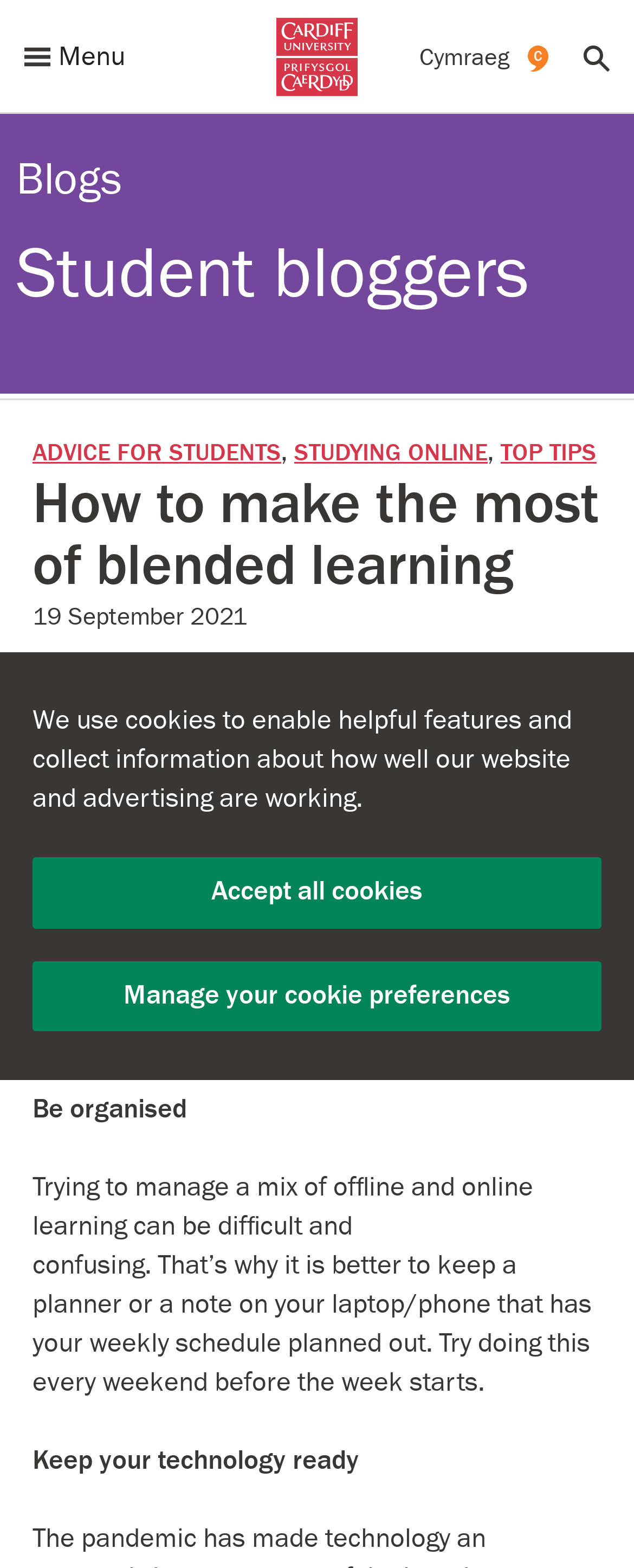Please locate and retrieve the main header text of the webpage.

How to make the most of blended learning